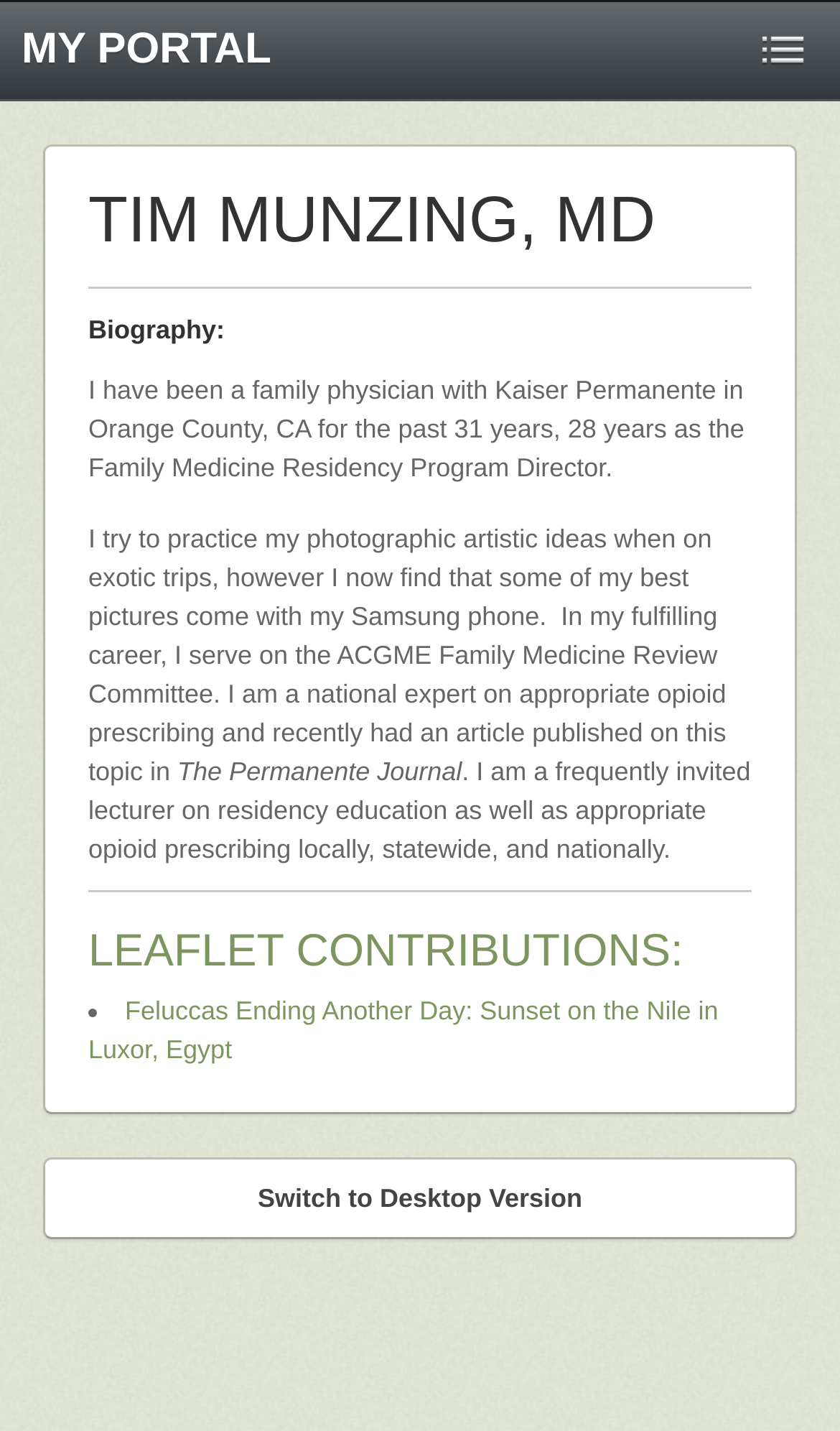Reply to the question below using a single word or brief phrase:
What is the name of the program where the person served as the Program Director for 28 years?

Family Medicine Residency Program